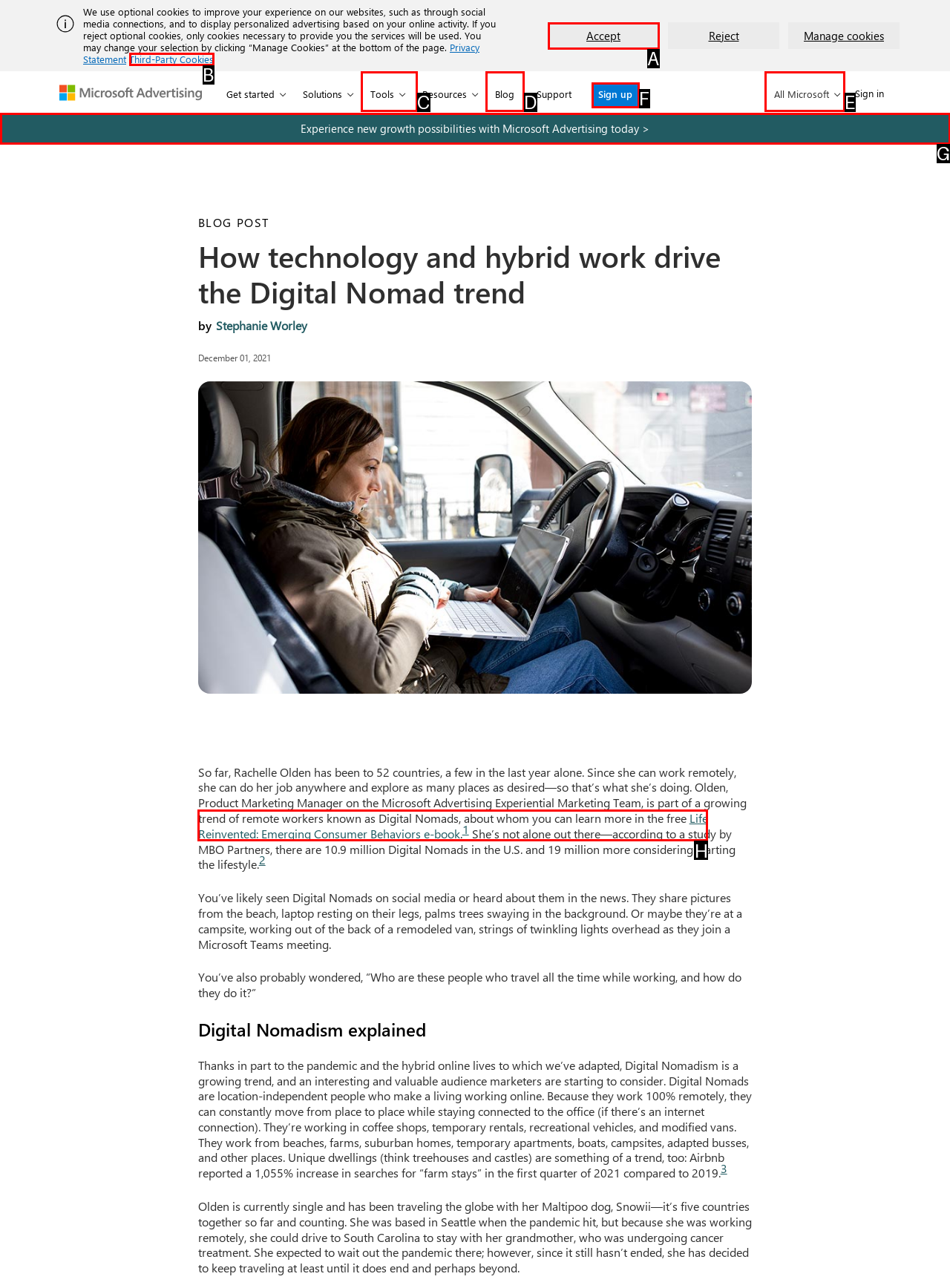Find the HTML element that matches the description: Blog. Answer using the letter of the best match from the available choices.

D